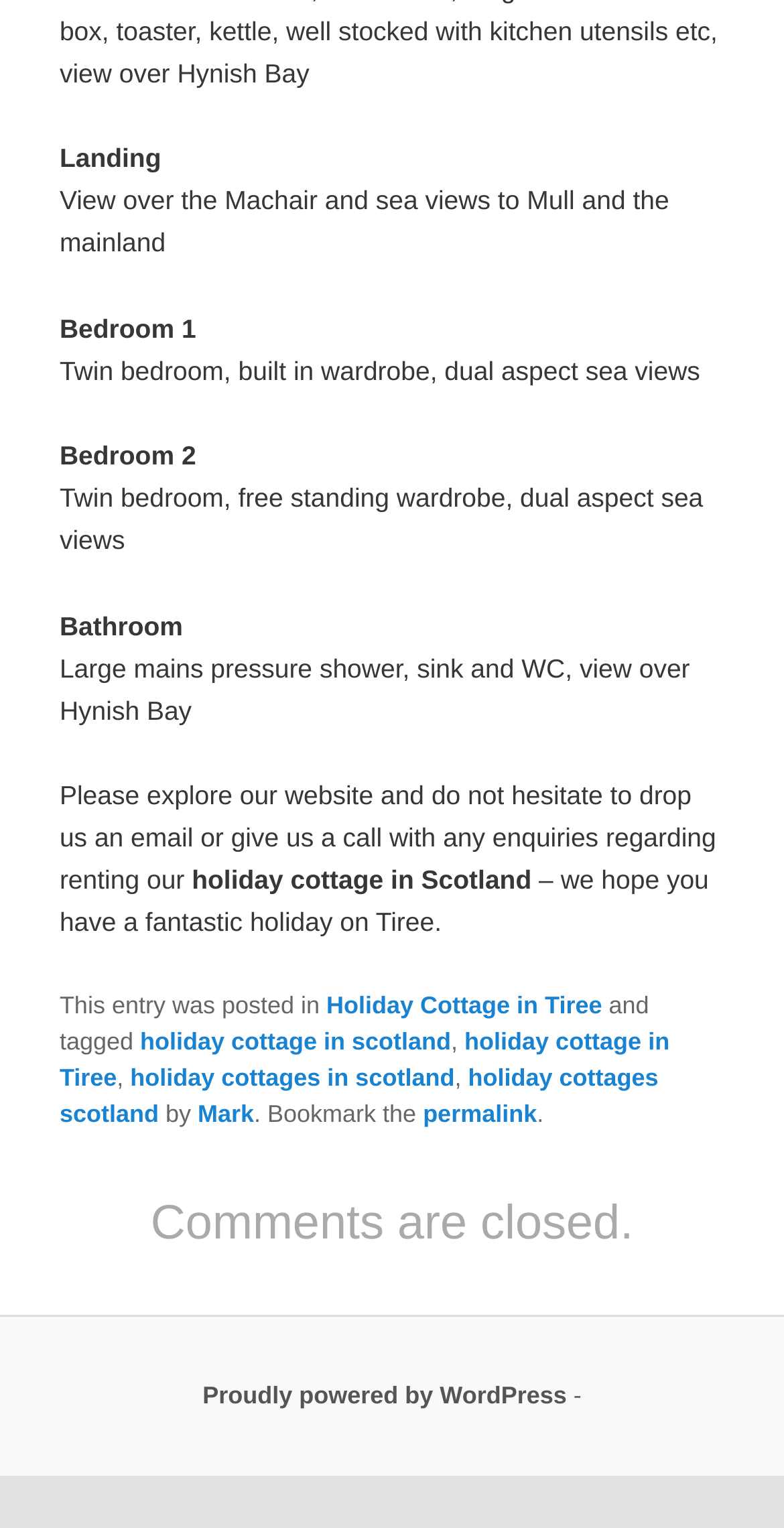Please provide the bounding box coordinates for the UI element as described: "permalink". The coordinates must be four floats between 0 and 1, represented as [left, top, right, bottom].

[0.539, 0.719, 0.685, 0.738]